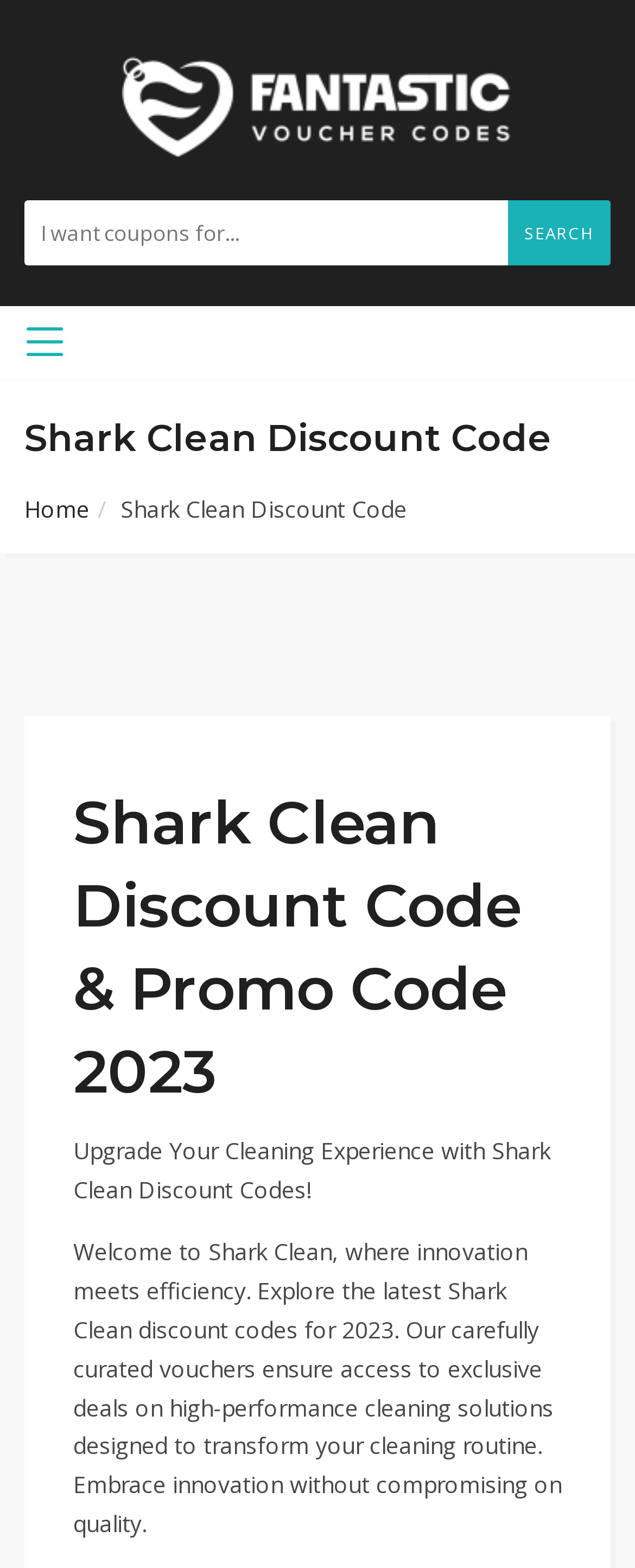Extract the primary heading text from the webpage.

Shark Clean Discount Code